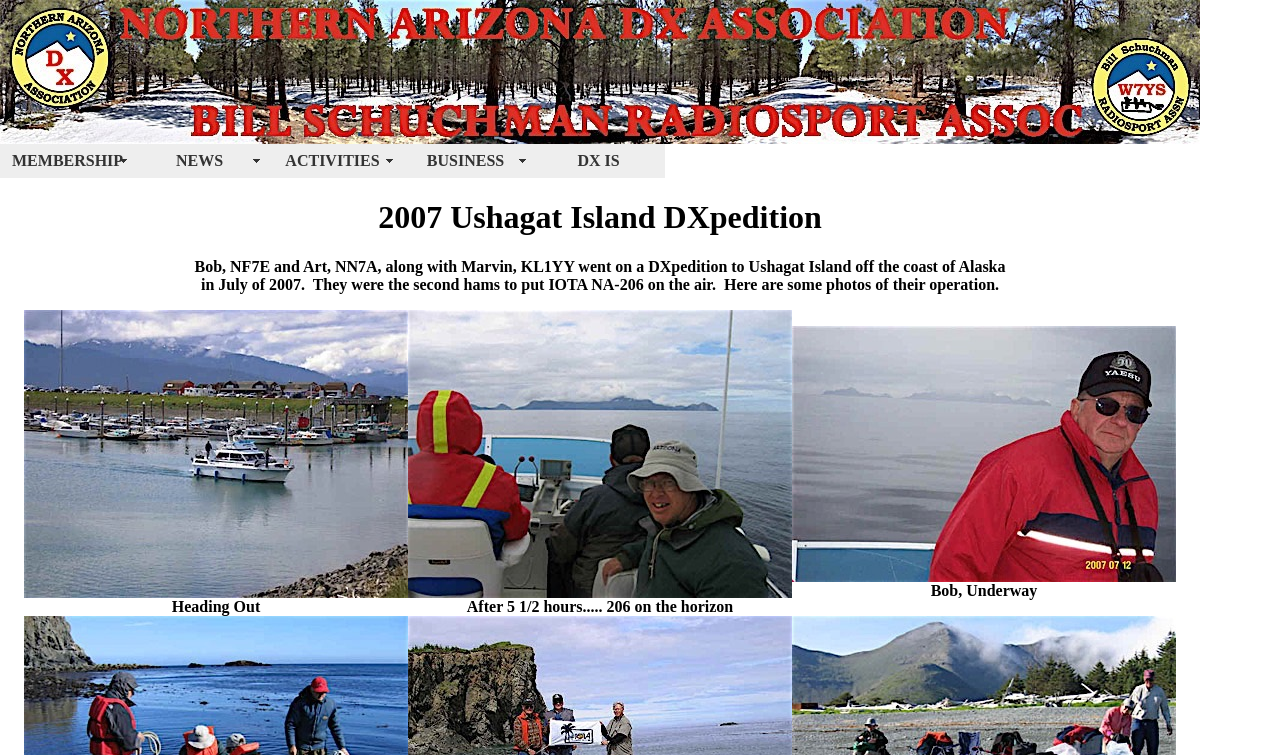Respond to the question below with a single word or phrase:
How many links are in the top navigation bar?

5